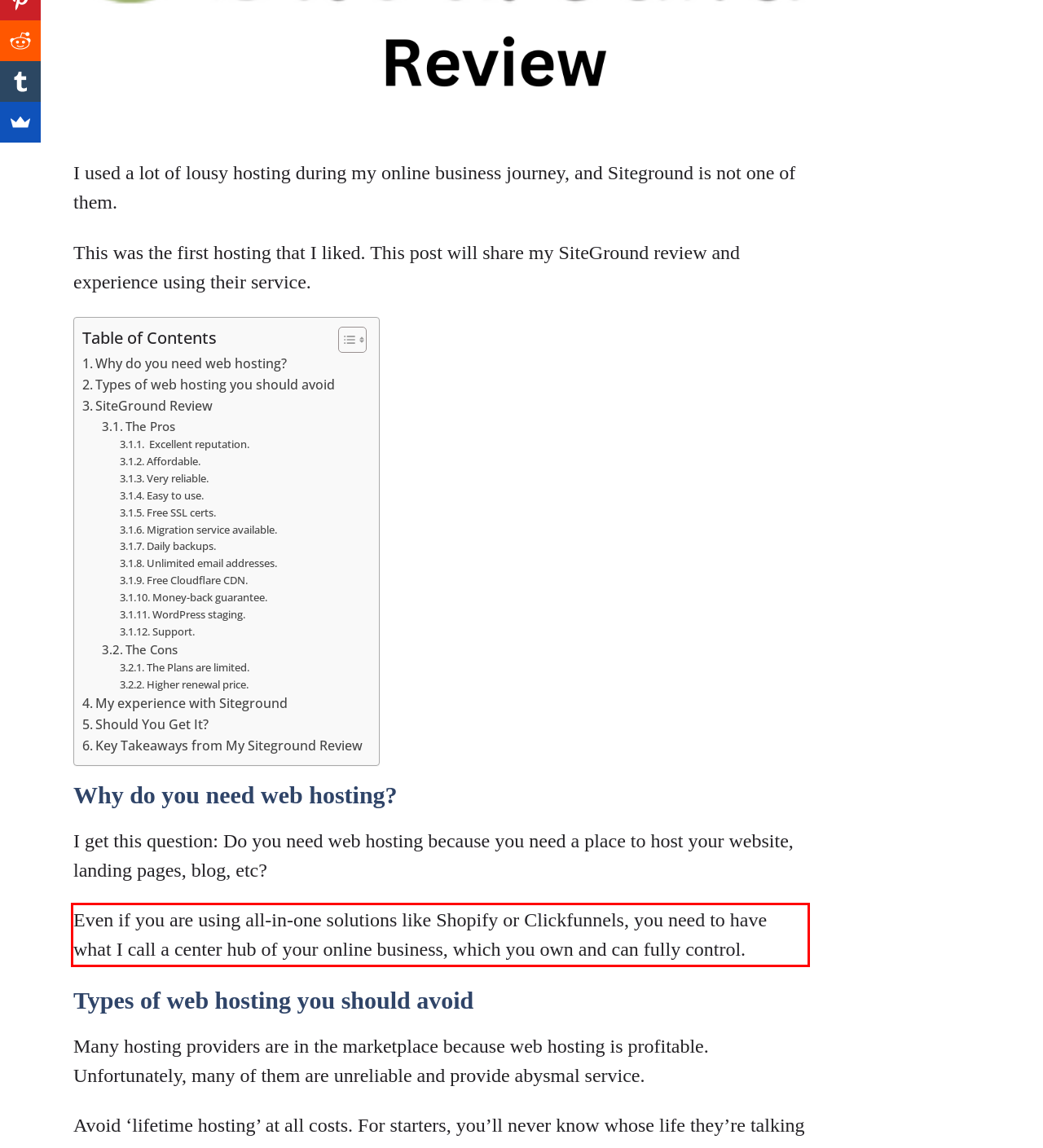Identify the text inside the red bounding box on the provided webpage screenshot by performing OCR.

Even if you are using all-in-one solutions like Shopify or Clickfunnels, you need to have what I call a center hub of your online business, which you own and can fully control.